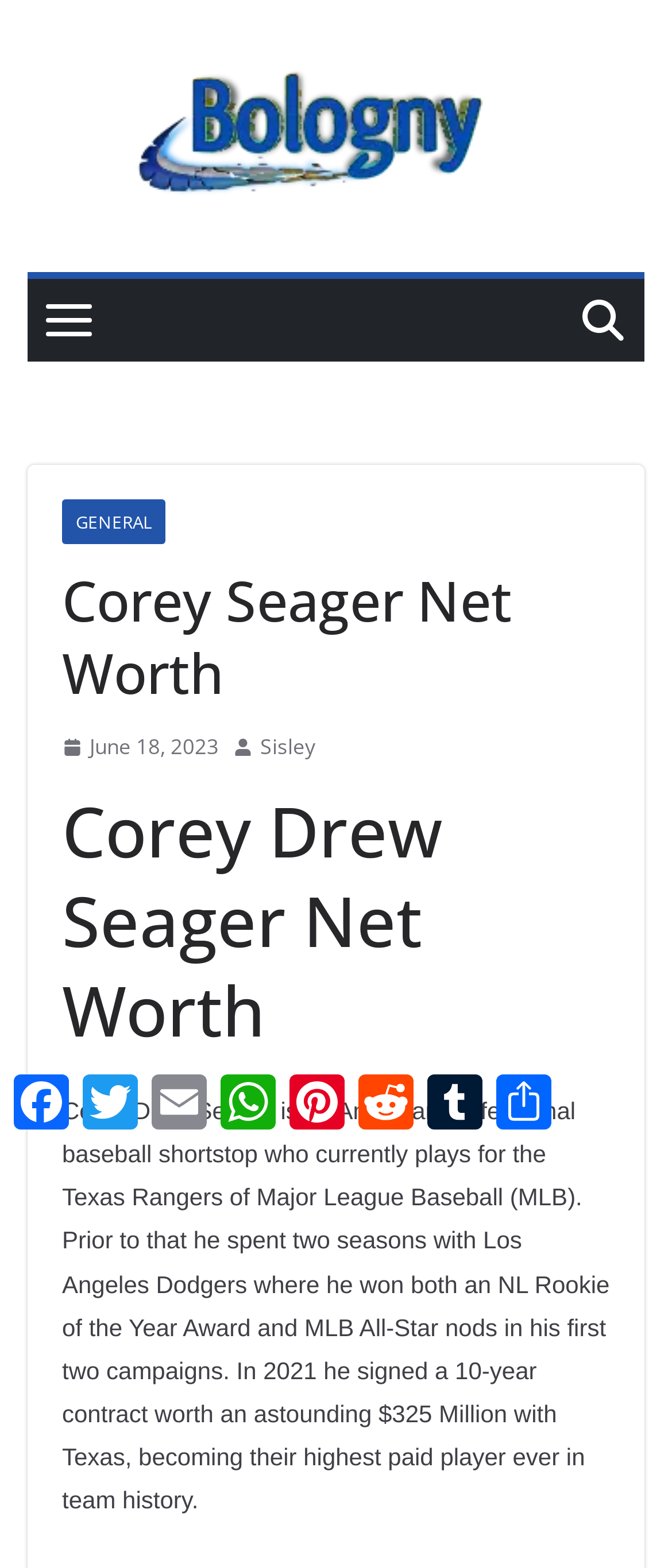Answer briefly with one word or phrase:
What is the value of Corey Seager's 10-year contract?

$325 Million